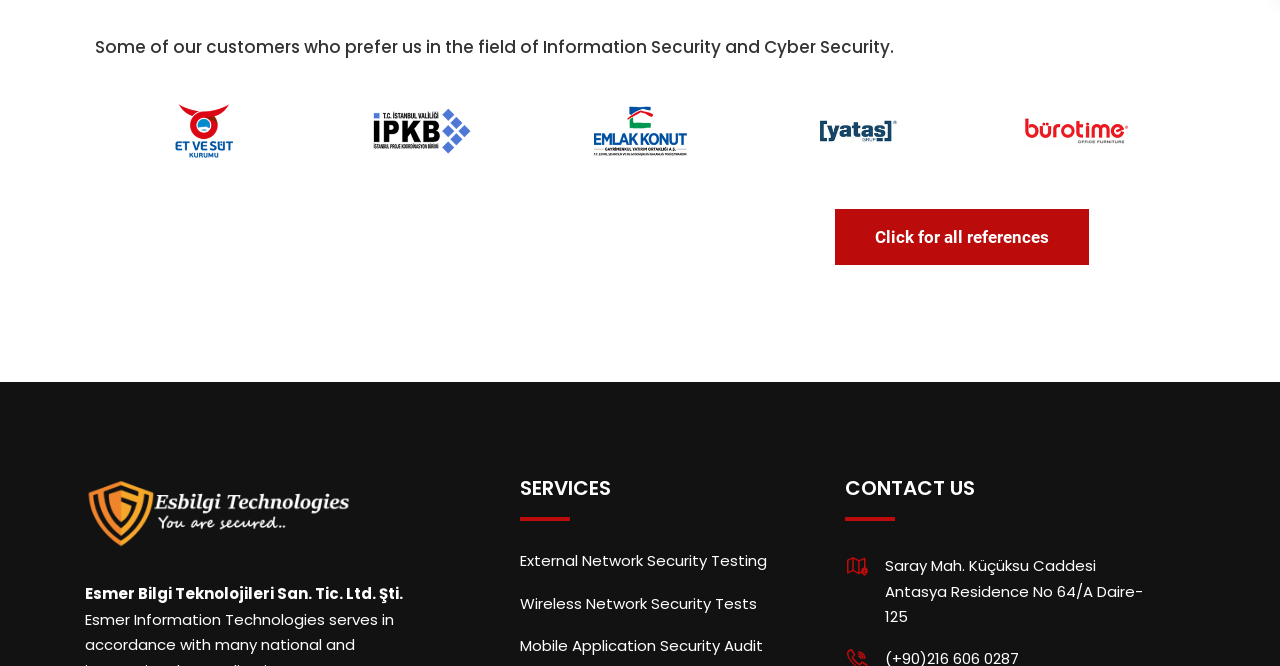What is the company name?
Using the information presented in the image, please offer a detailed response to the question.

The company name can be found in the static text element 'Esmer Bilgi Teknolojileri San. Tic. Ltd. Şti.' which is located at the bottom of the webpage.